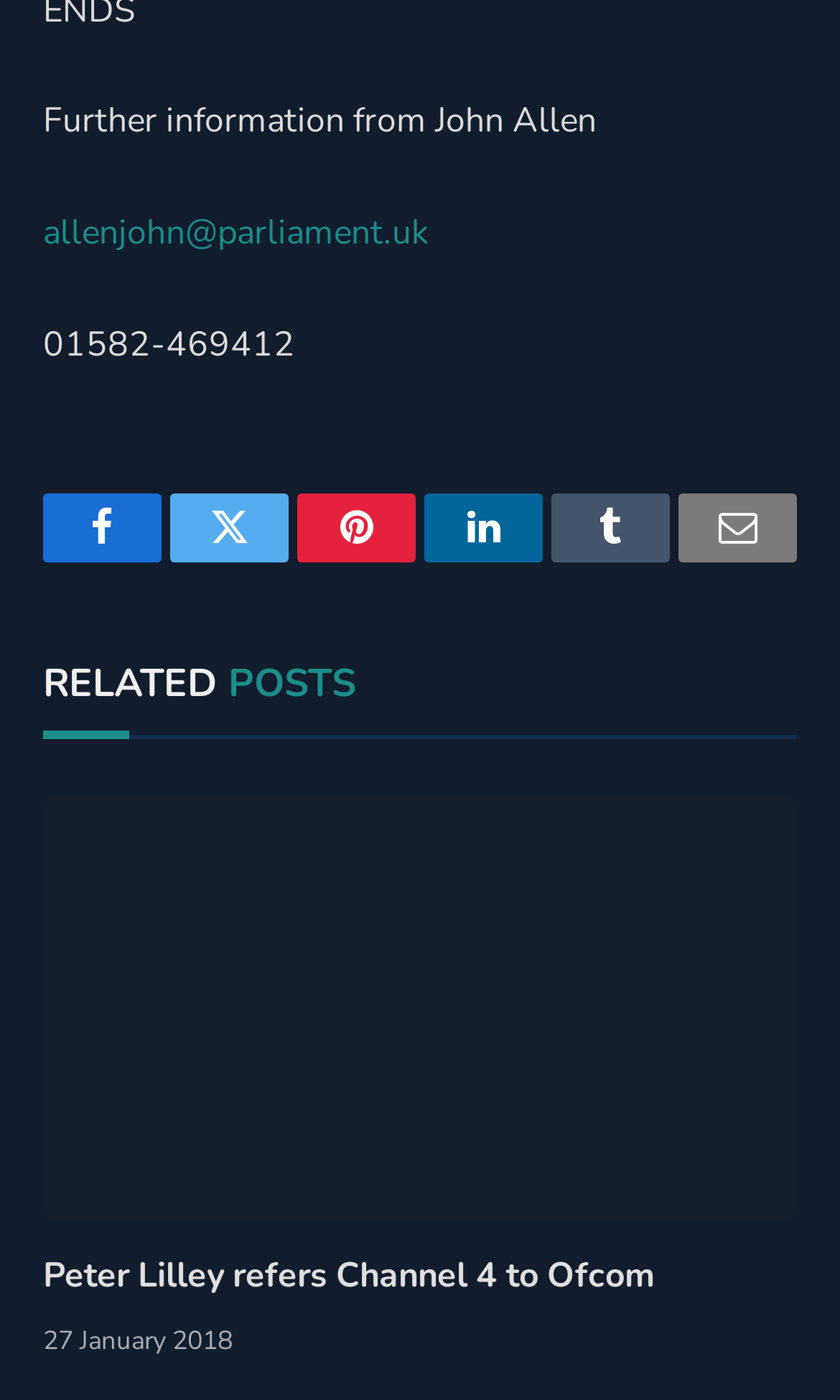How many social media links are there?
Kindly offer a comprehensive and detailed response to the question.

I counted the number of social media links by looking at the links with icons, which are Facebook, Twitter, Pinterest, LinkedIn, and Tumblr.